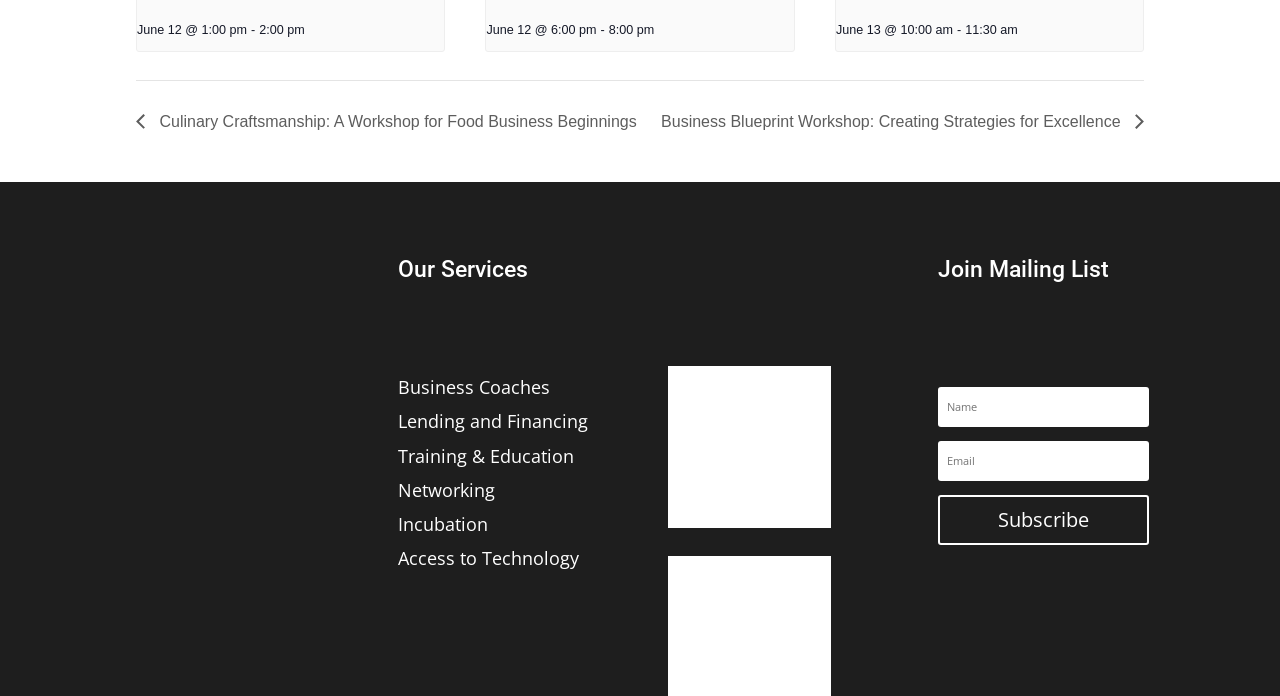What is the time of the third event? Observe the screenshot and provide a one-word or short phrase answer.

8:00 pm